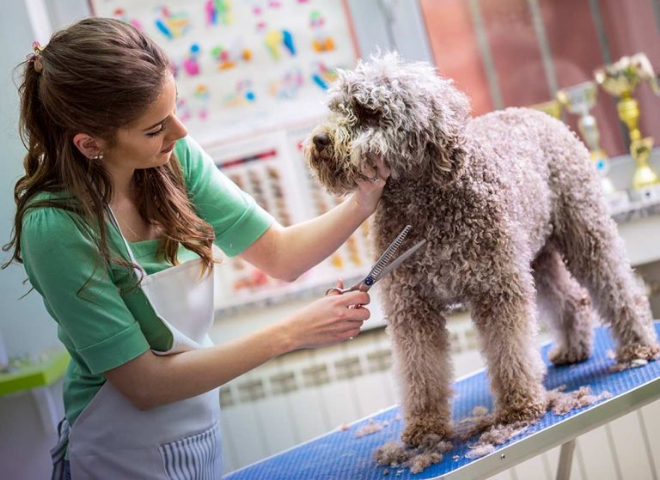What is the dog's coat type?
Answer with a single word or short phrase according to what you see in the image.

Curly-coated